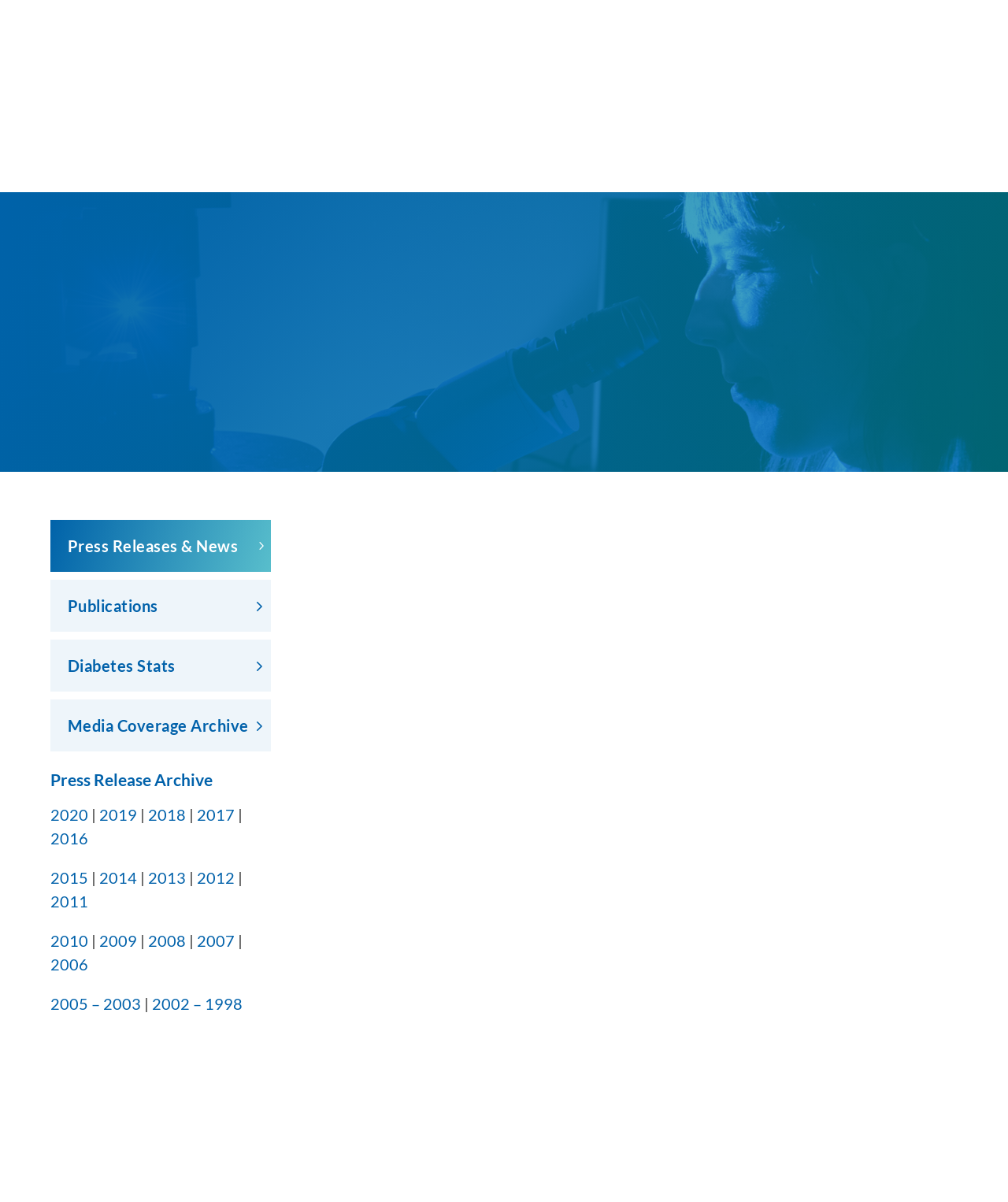Look at the image and answer the question in detail:
What is the name of the program launched by Steve and Holly?

The webpage mentions that Steve and Holly launched the DRI's Young Investigator Program, which provides promising early-career researchers with a two-year fellowship grant to pursue cutting-edge research in the field of diabetes cure-research.